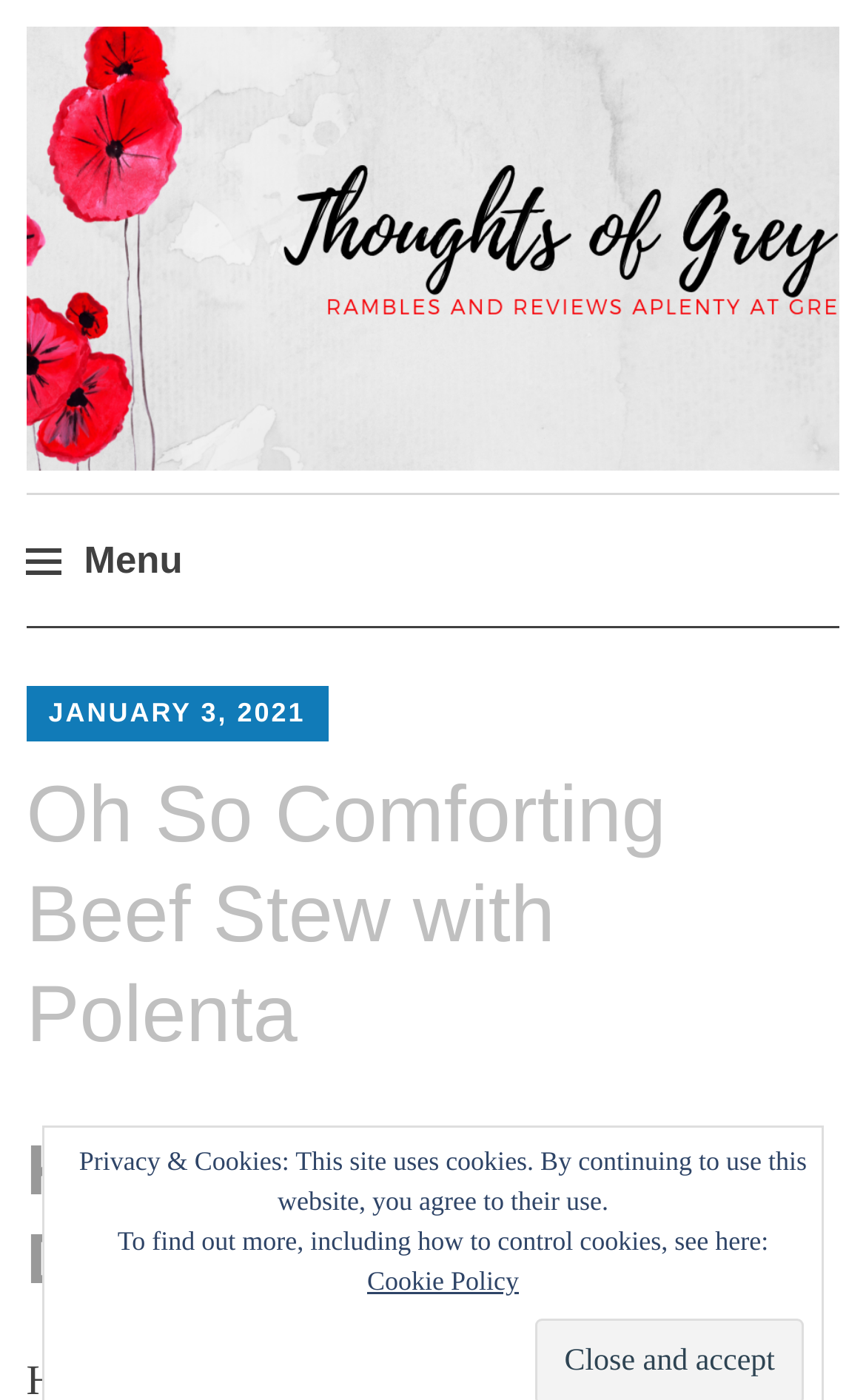Please determine the bounding box coordinates, formatted as (top-left x, top-left y, bottom-right x, bottom-right y), with all values as floating point numbers between 0 and 1. Identify the bounding box of the region described as: Cookie Policy

[0.424, 0.904, 0.599, 0.926]